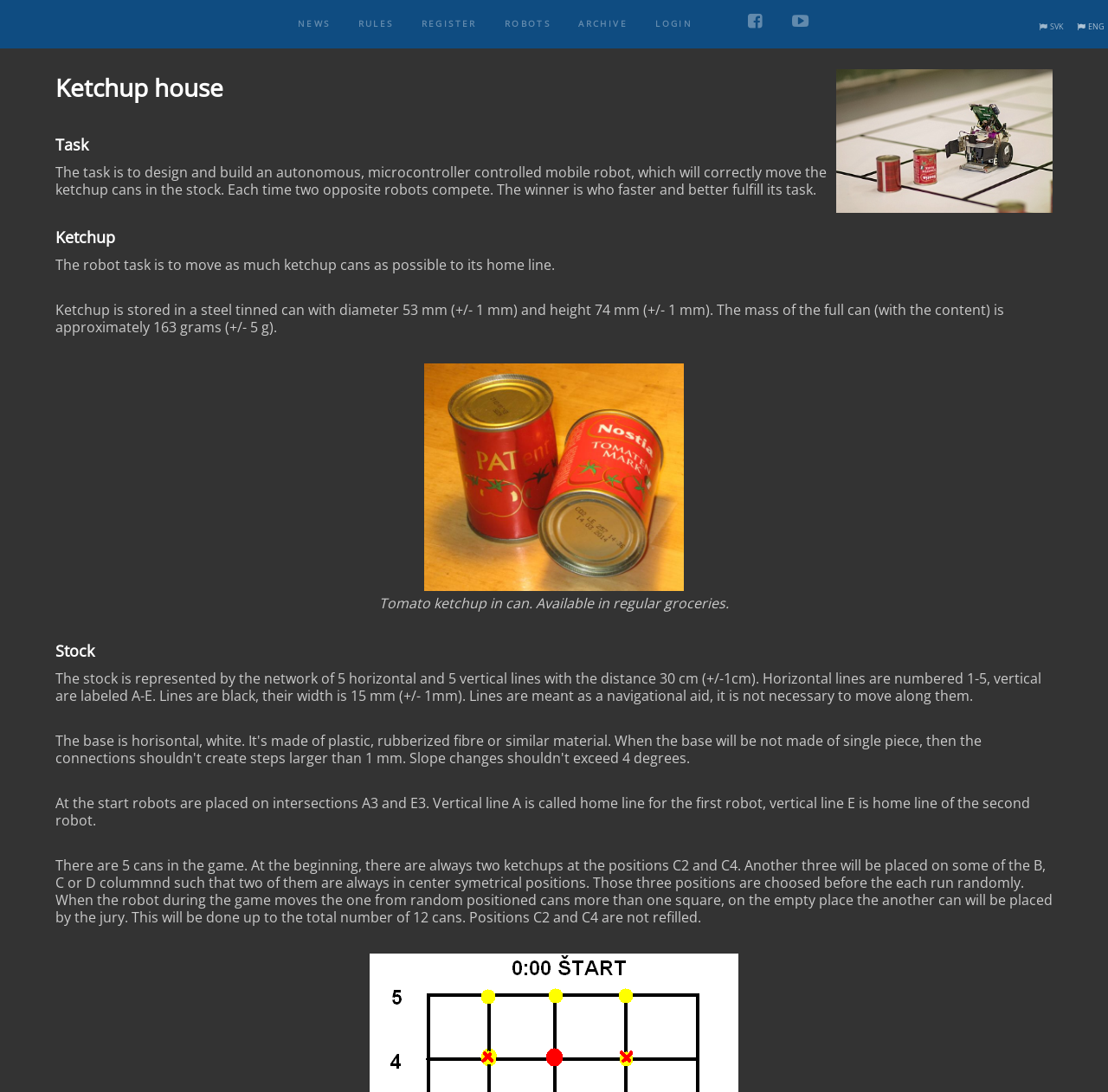Carefully examine the image and provide an in-depth answer to the question: What is the diameter of the ketchup can?

The webpage states that the ketchup can has a diameter of 53 mm (+/- 1 mm) and a height of 74 mm (+/- 1 mm).